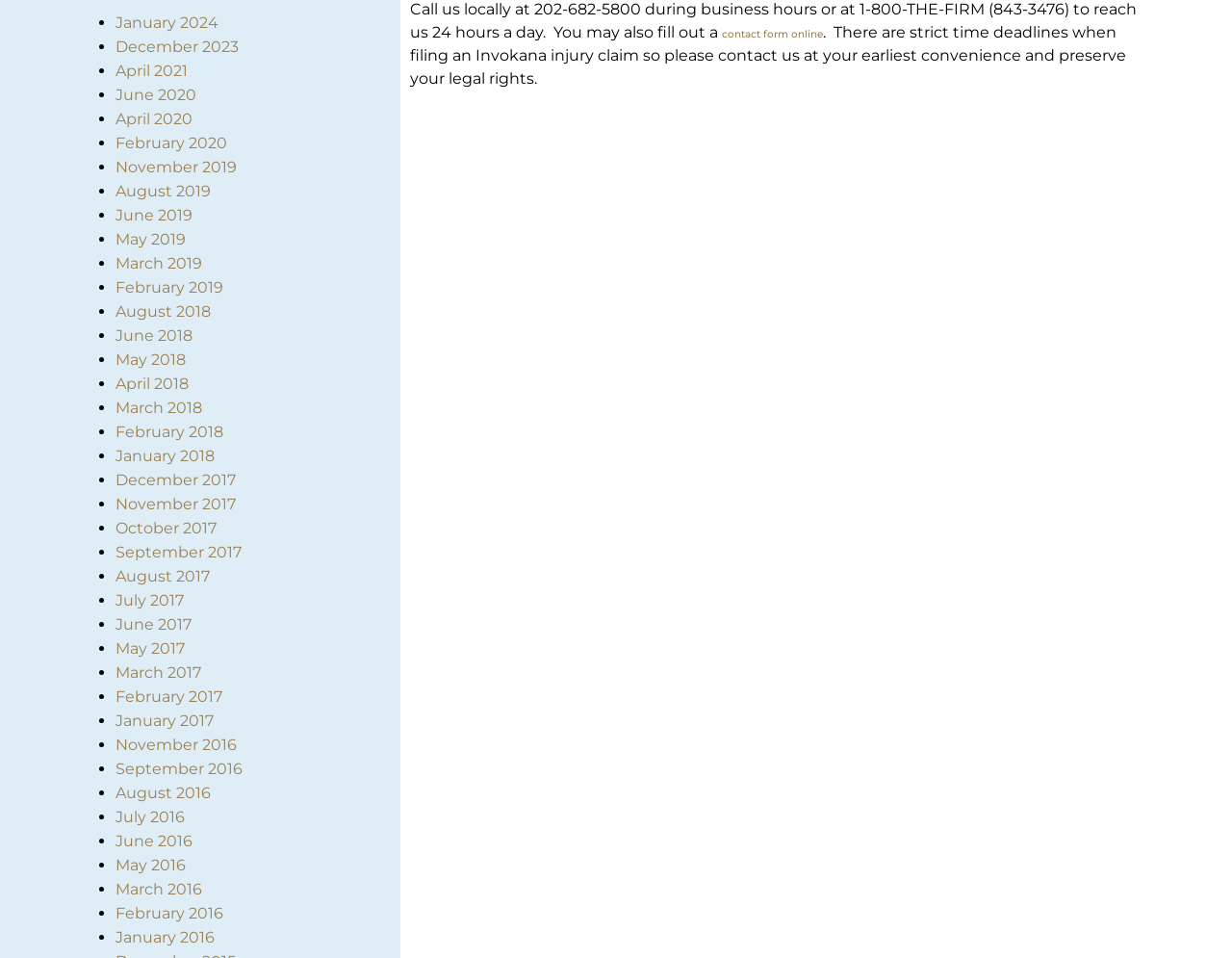Determine the coordinates of the bounding box that should be clicked to complete the instruction: "click contact form online". The coordinates should be represented by four float numbers between 0 and 1: [left, top, right, bottom].

[0.586, 0.029, 0.668, 0.042]